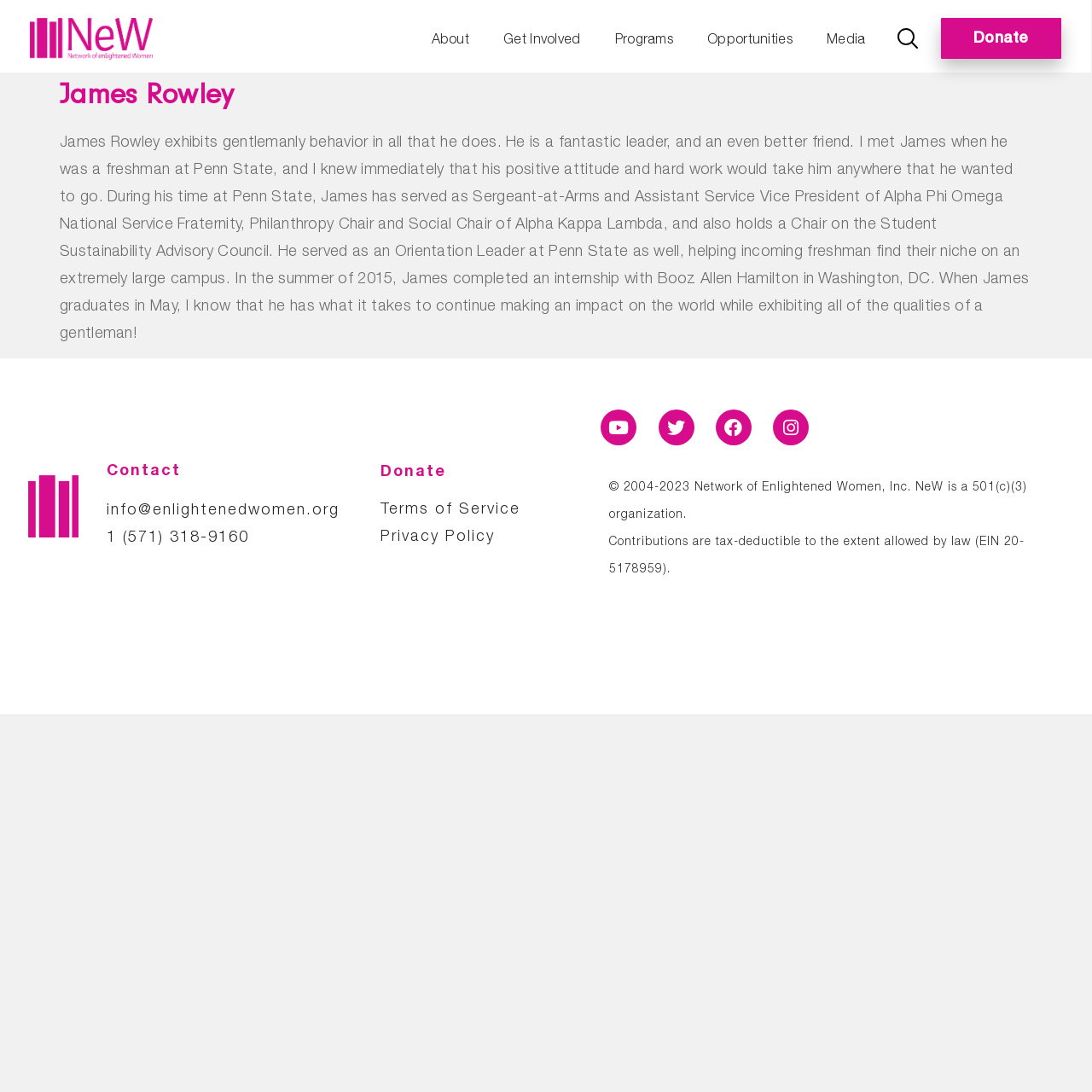Kindly determine the bounding box coordinates for the clickable area to achieve the given instruction: "Click Contact".

[0.098, 0.421, 0.166, 0.439]